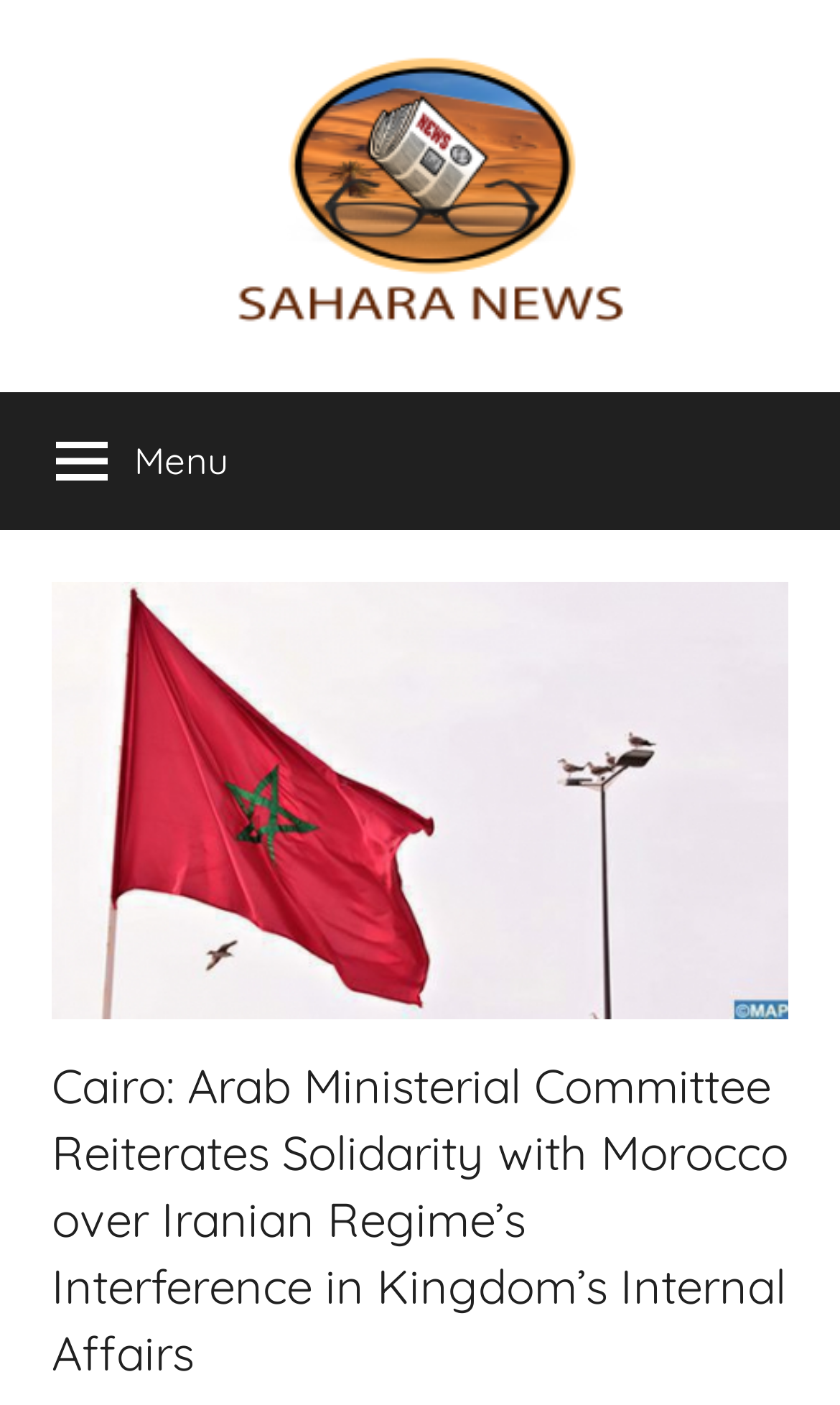Determine the main headline from the webpage and extract its text.

Cairo: Arab Ministerial Committee Reiterates Solidarity with Morocco over Iranian Regime’s Interference in Kingdom’s Internal Affairs